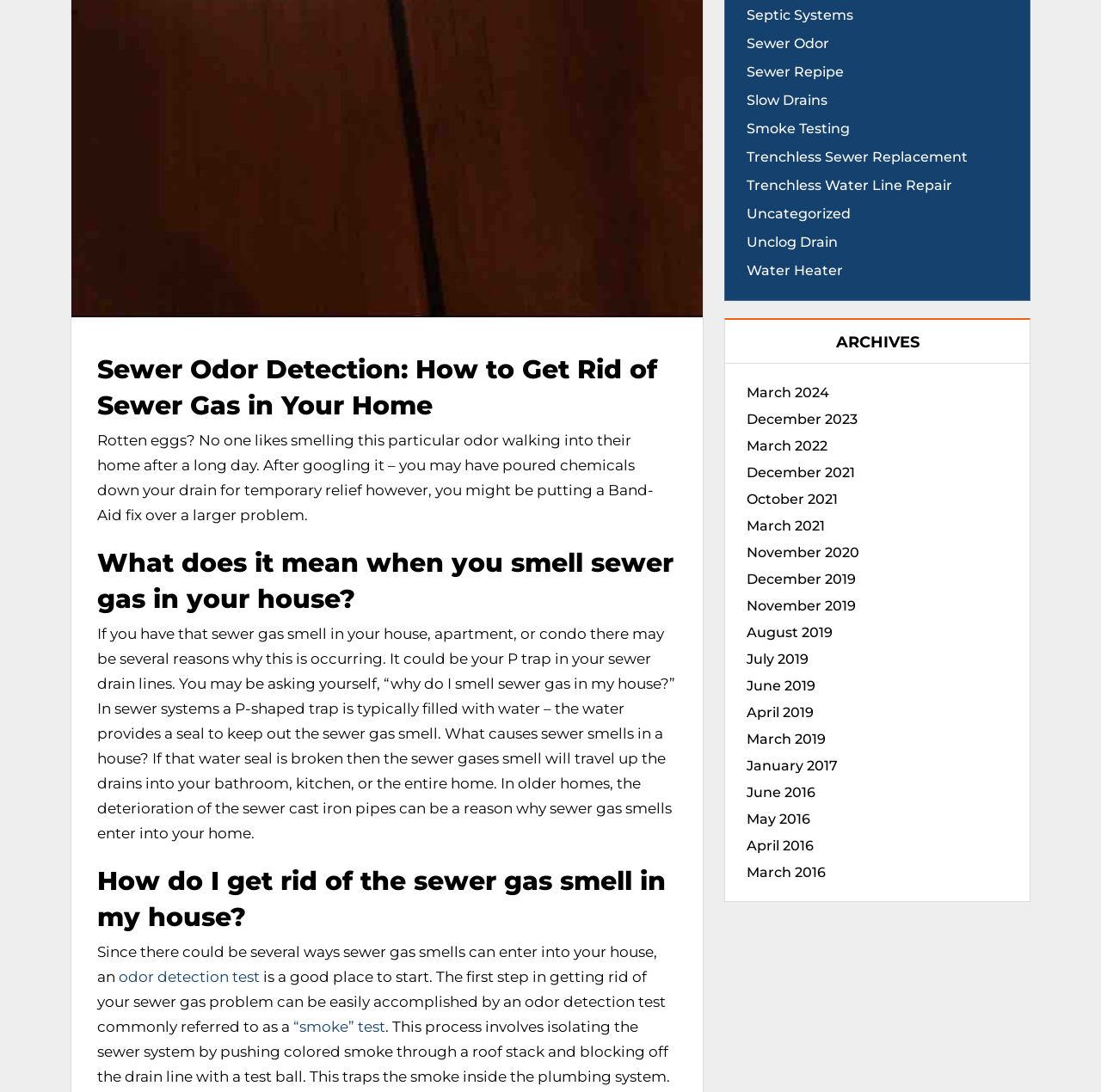Show the bounding box coordinates for the element that needs to be clicked to execute the following instruction: "Click on 'March 2024' link". Provide the coordinates in the form of four float numbers between 0 and 1, i.e., [left, top, right, bottom].

[0.678, 0.347, 0.916, 0.372]